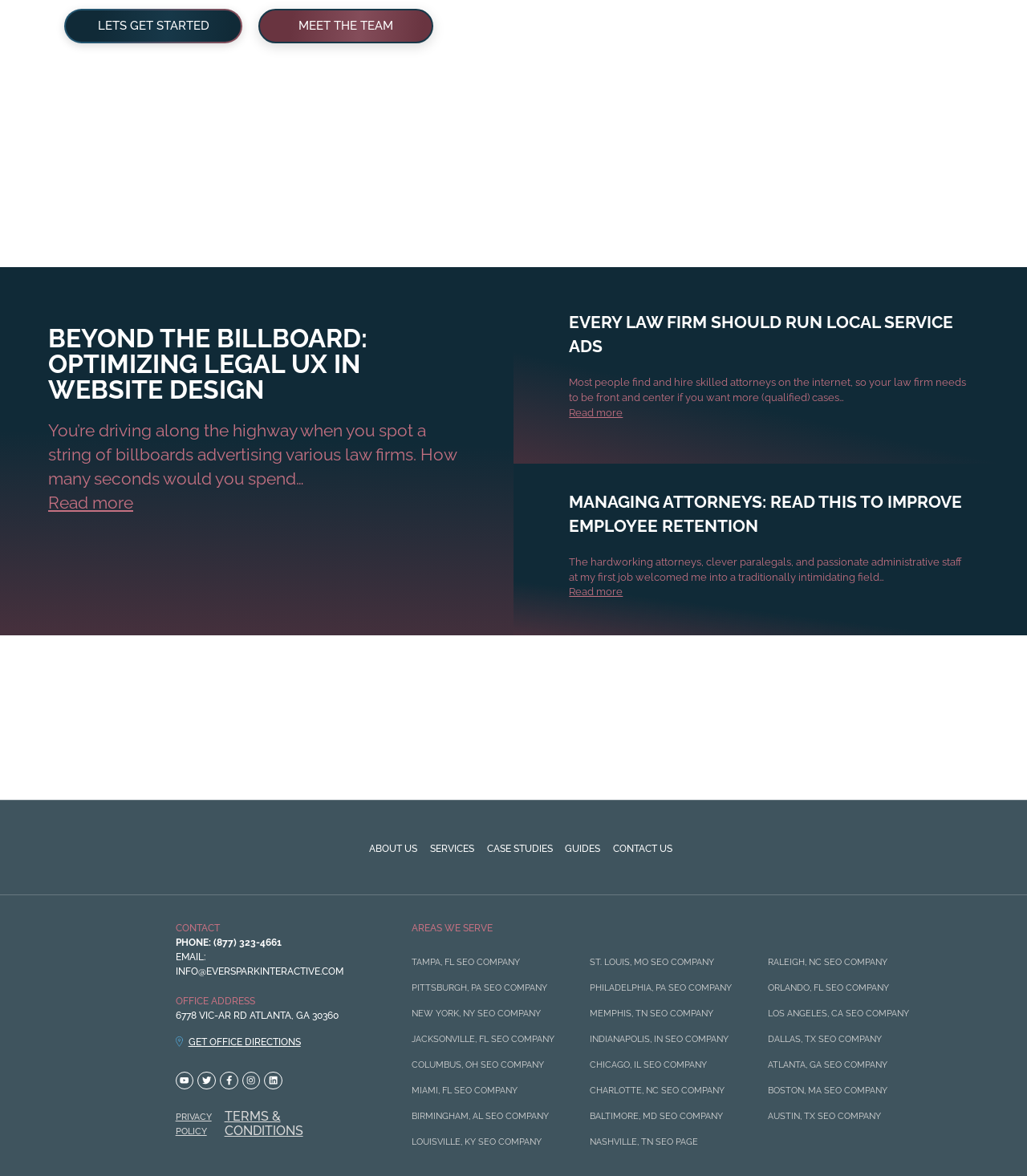Locate the bounding box coordinates of the clickable area to execute the instruction: "Contact us via phone". Provide the coordinates as four float numbers between 0 and 1, represented as [left, top, right, bottom].

[0.171, 0.797, 0.274, 0.807]